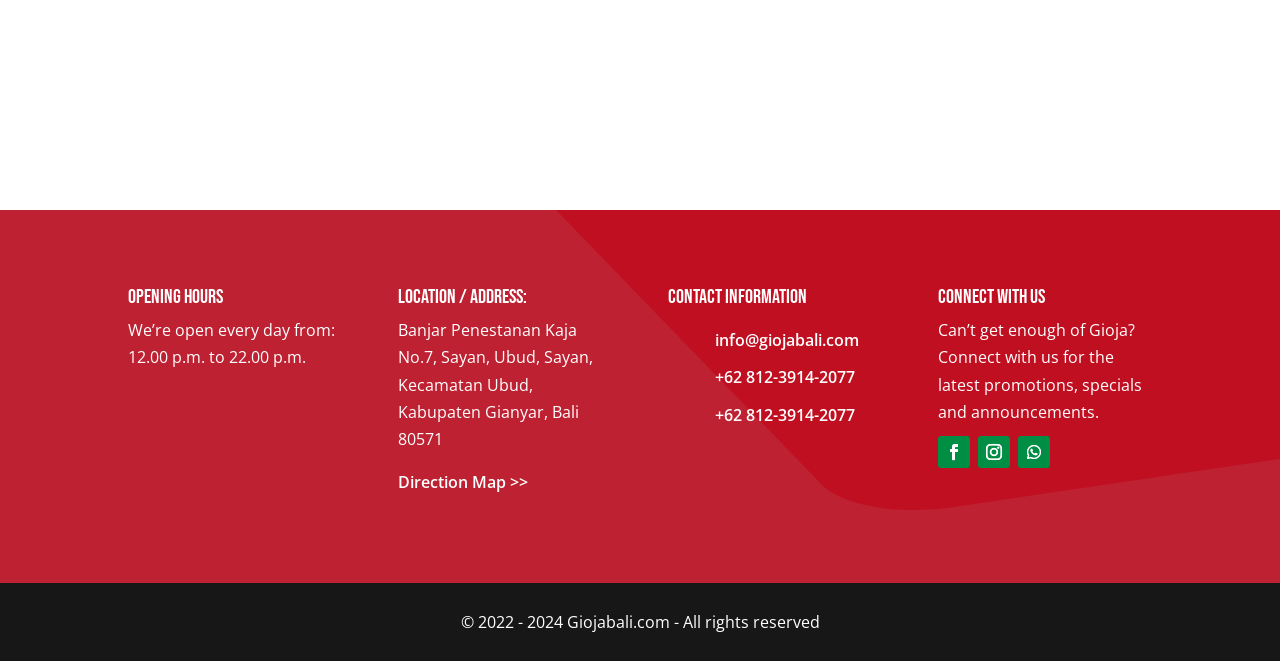Based on the description "Follow", find the bounding box of the specified UI element.

[0.764, 0.659, 0.789, 0.708]